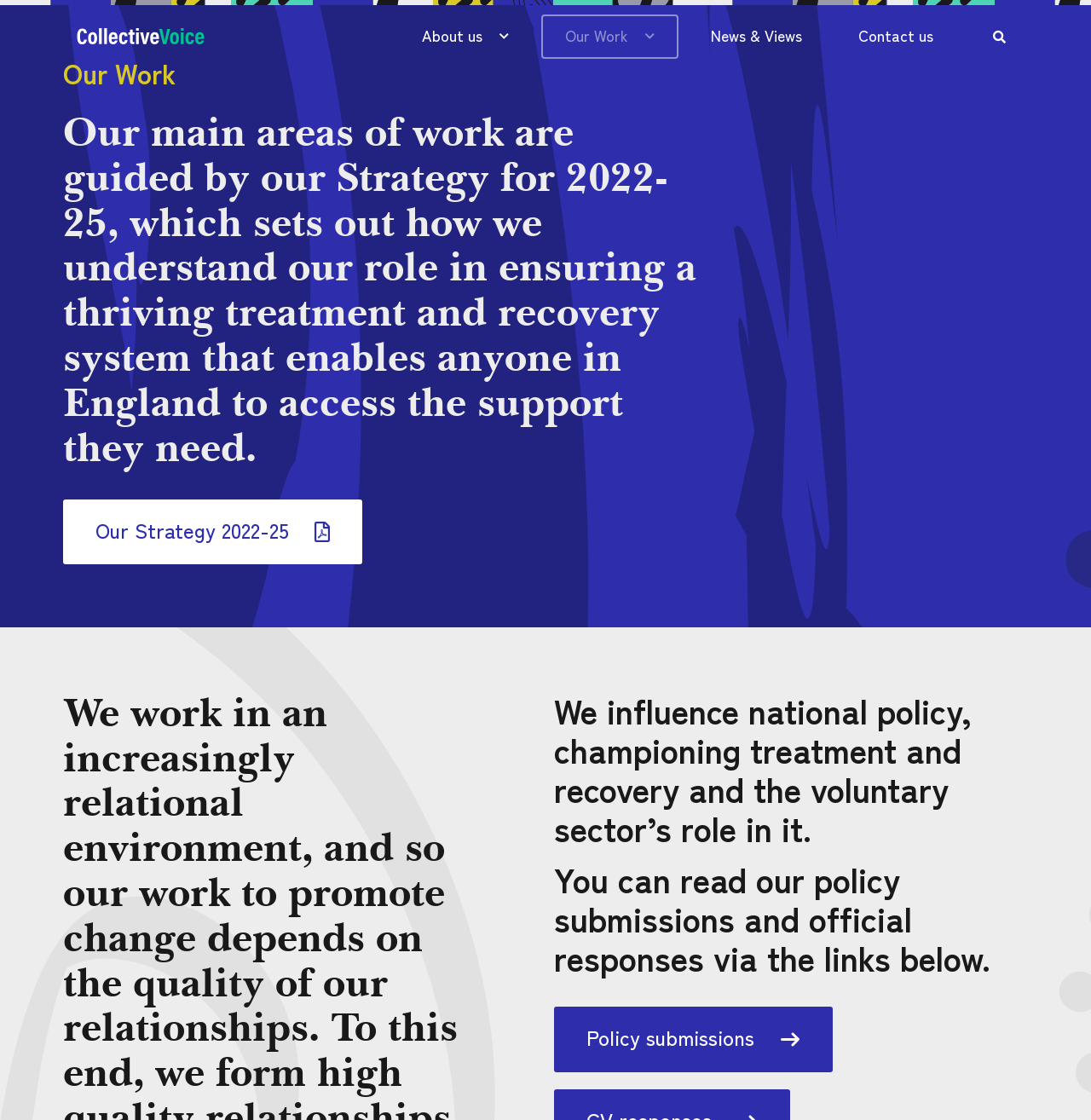Please provide a one-word or phrase answer to the question: 
What is the organization's main area of work?

Treatment and recovery